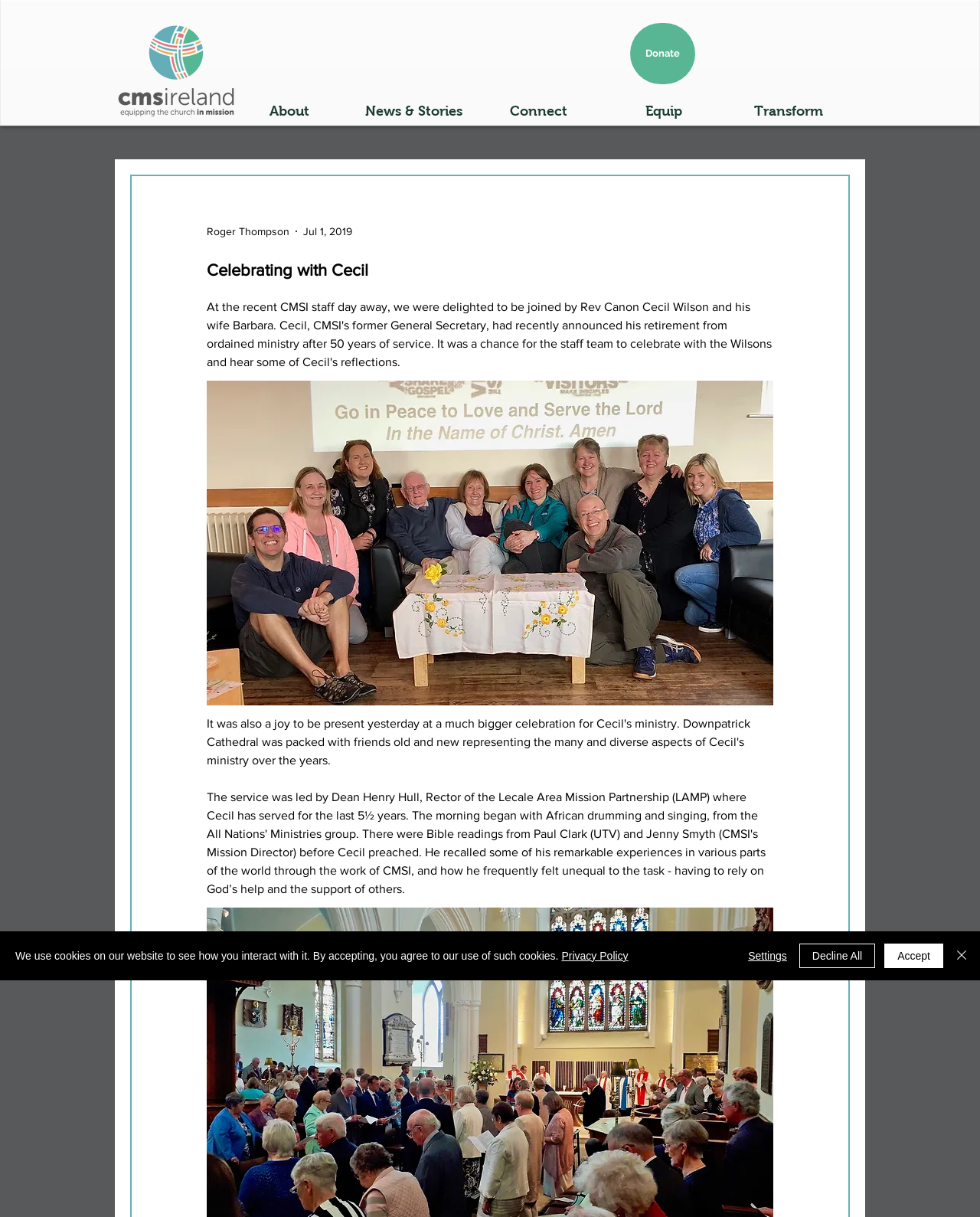Please locate the bounding box coordinates of the element that should be clicked to achieve the given instruction: "Donate now".

[0.643, 0.019, 0.709, 0.069]